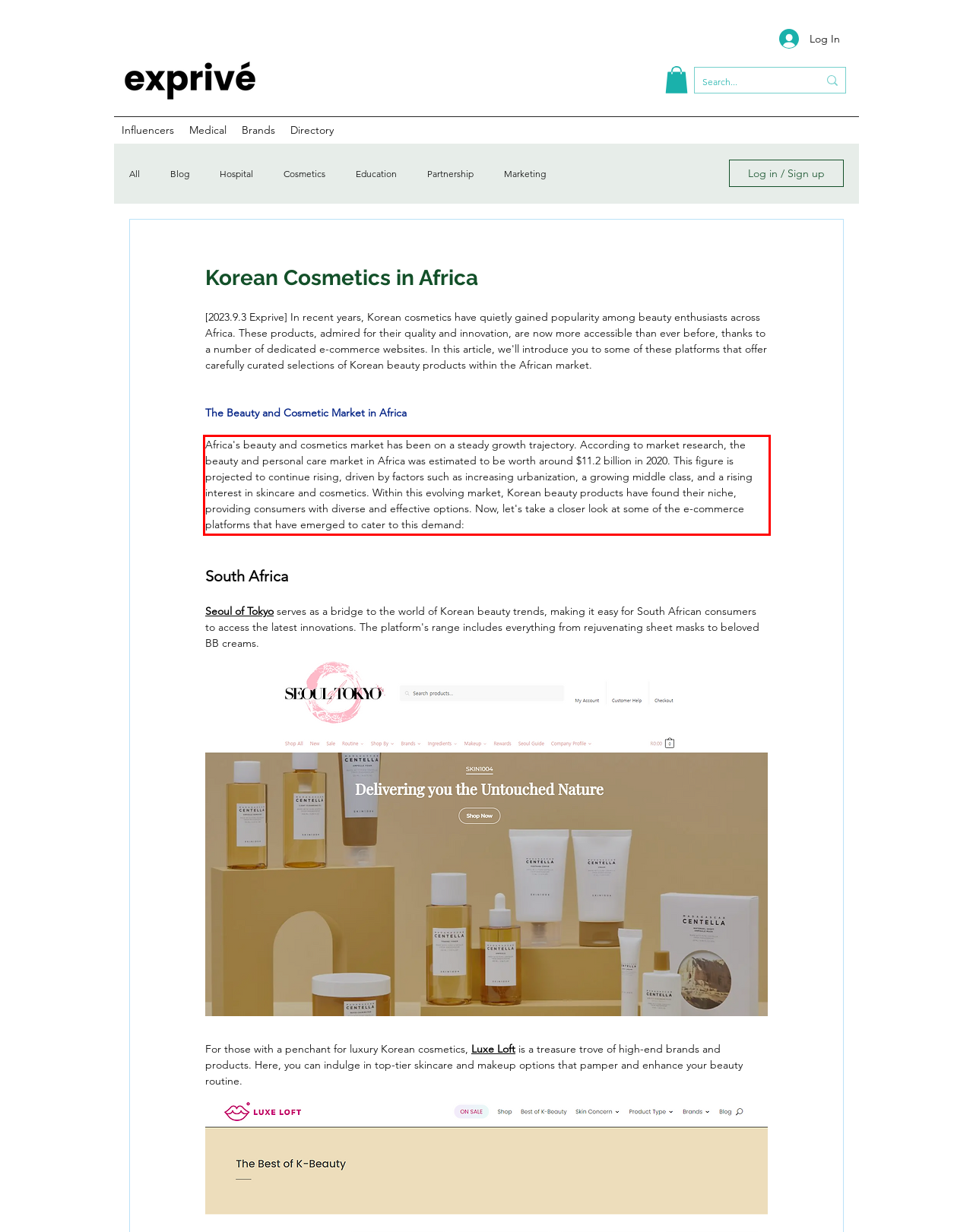You are provided with a webpage screenshot that includes a red rectangle bounding box. Extract the text content from within the bounding box using OCR.

Africa's beauty and cosmetics market has been on a steady growth trajectory. According to market research, the beauty and personal care market in Africa was estimated to be worth around $11.2 billion in 2020. This figure is projected to continue rising, driven by factors such as increasing urbanization, a growing middle class, and a rising interest in skincare and cosmetics. Within this evolving market, Korean beauty products have found their niche, providing consumers with diverse and effective options. Now, let's take a closer look at some of the e-commerce platforms that have emerged to cater to this demand: